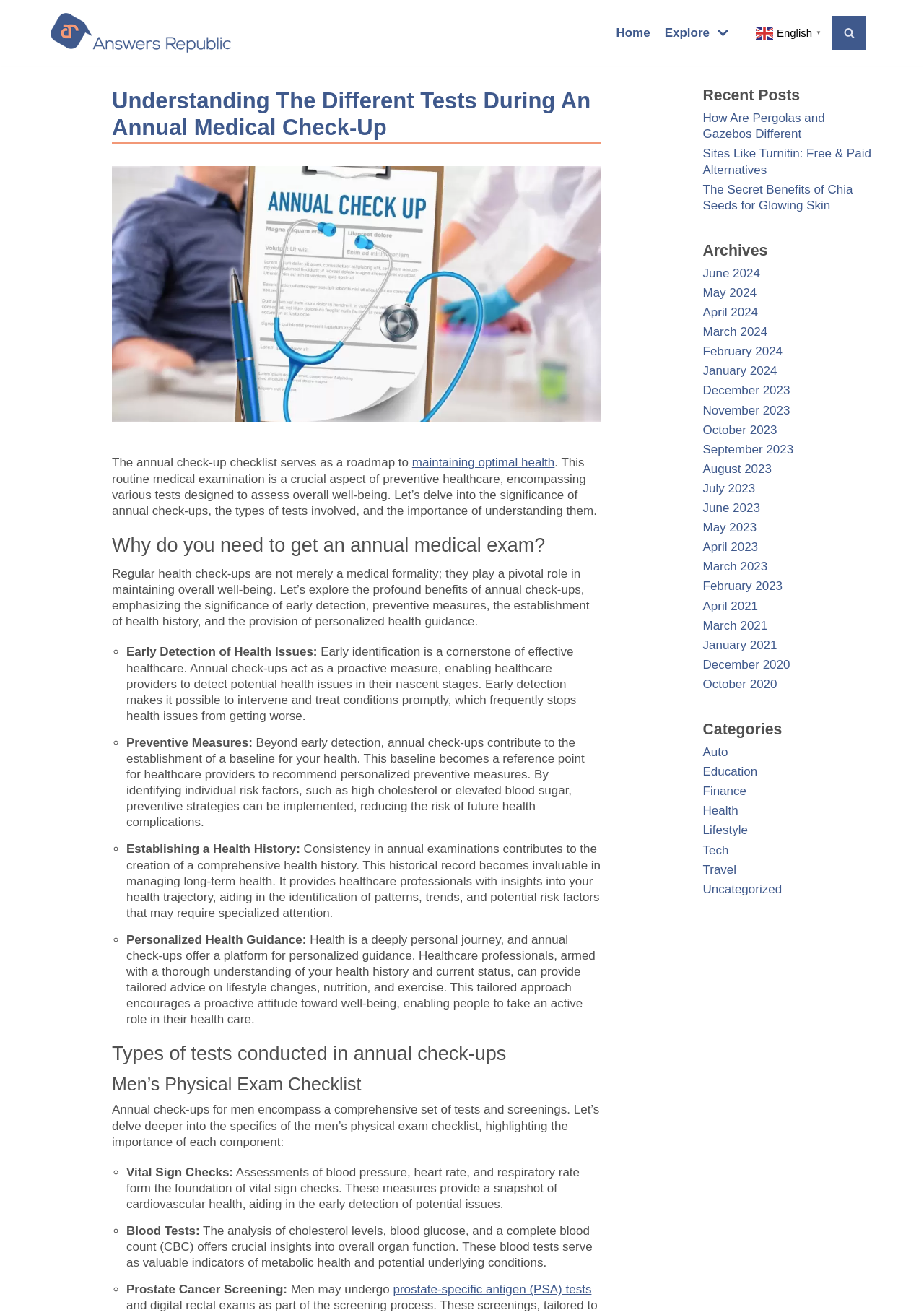Use a single word or phrase to answer the question: What is the role of healthcare professionals in annual check-ups?

Provide personalized health guidance